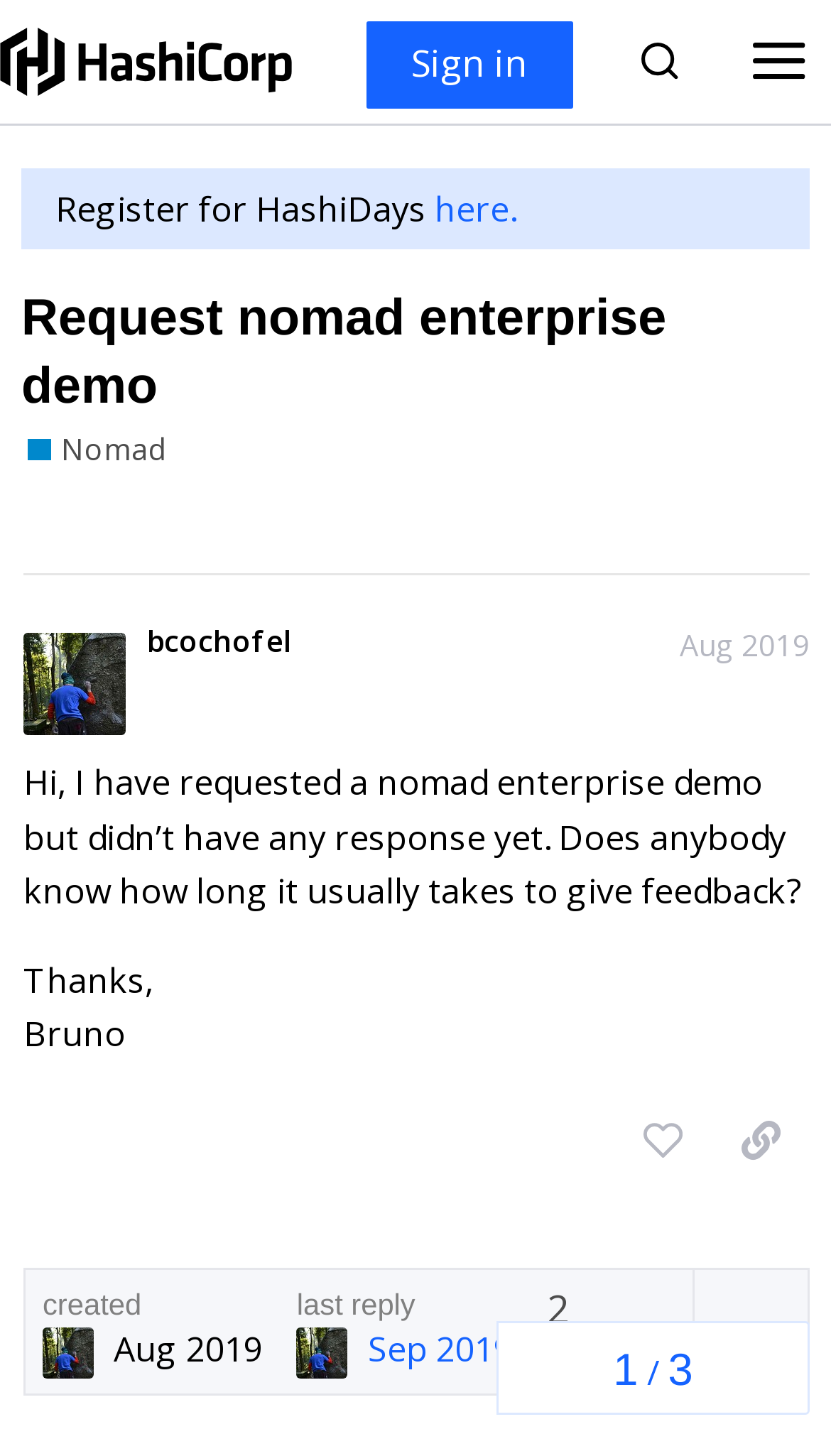Identify the bounding box coordinates for the element you need to click to achieve the following task: "Like this post". The coordinates must be four float values ranging from 0 to 1, formatted as [left, top, right, bottom].

[0.738, 0.753, 0.856, 0.812]